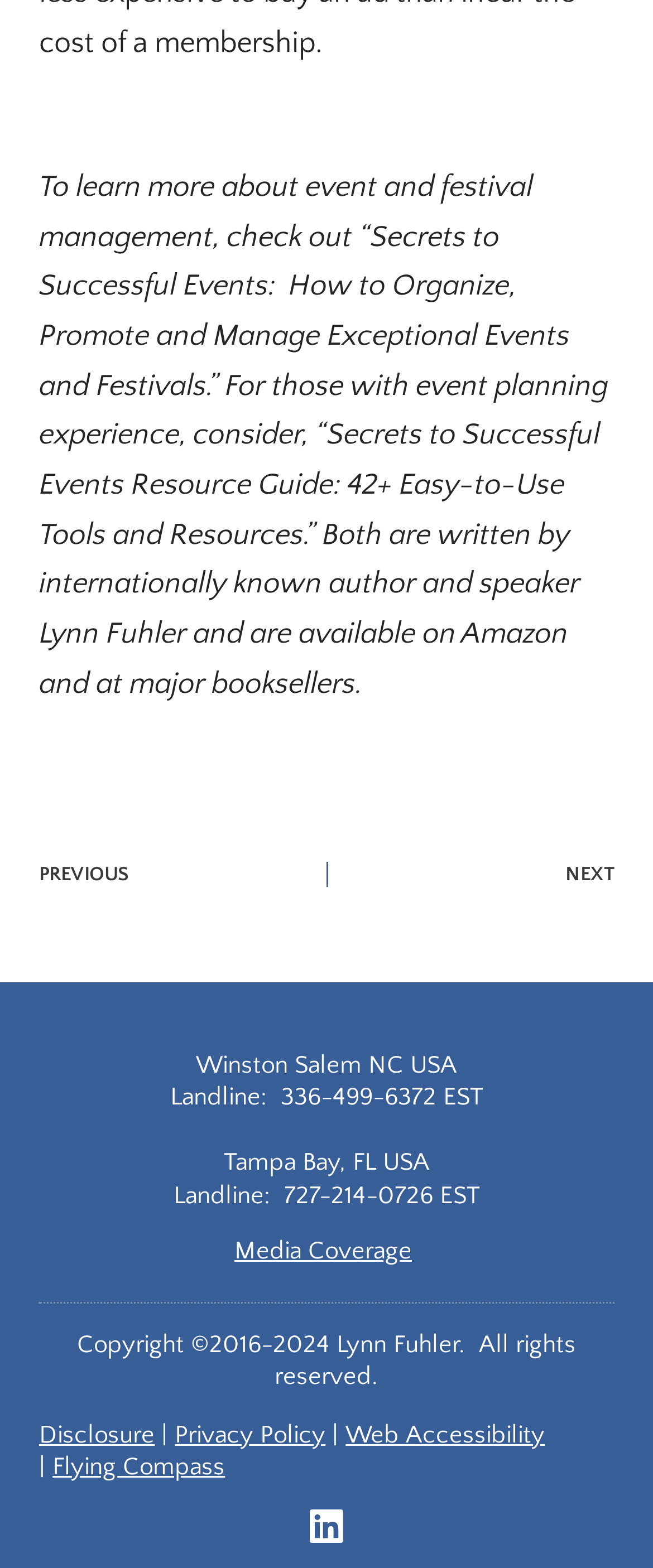Locate the bounding box coordinates of the clickable element to fulfill the following instruction: "click on PREVIOUS". Provide the coordinates as four float numbers between 0 and 1 in the format [left, top, right, bottom].

[0.06, 0.542, 0.465, 0.573]